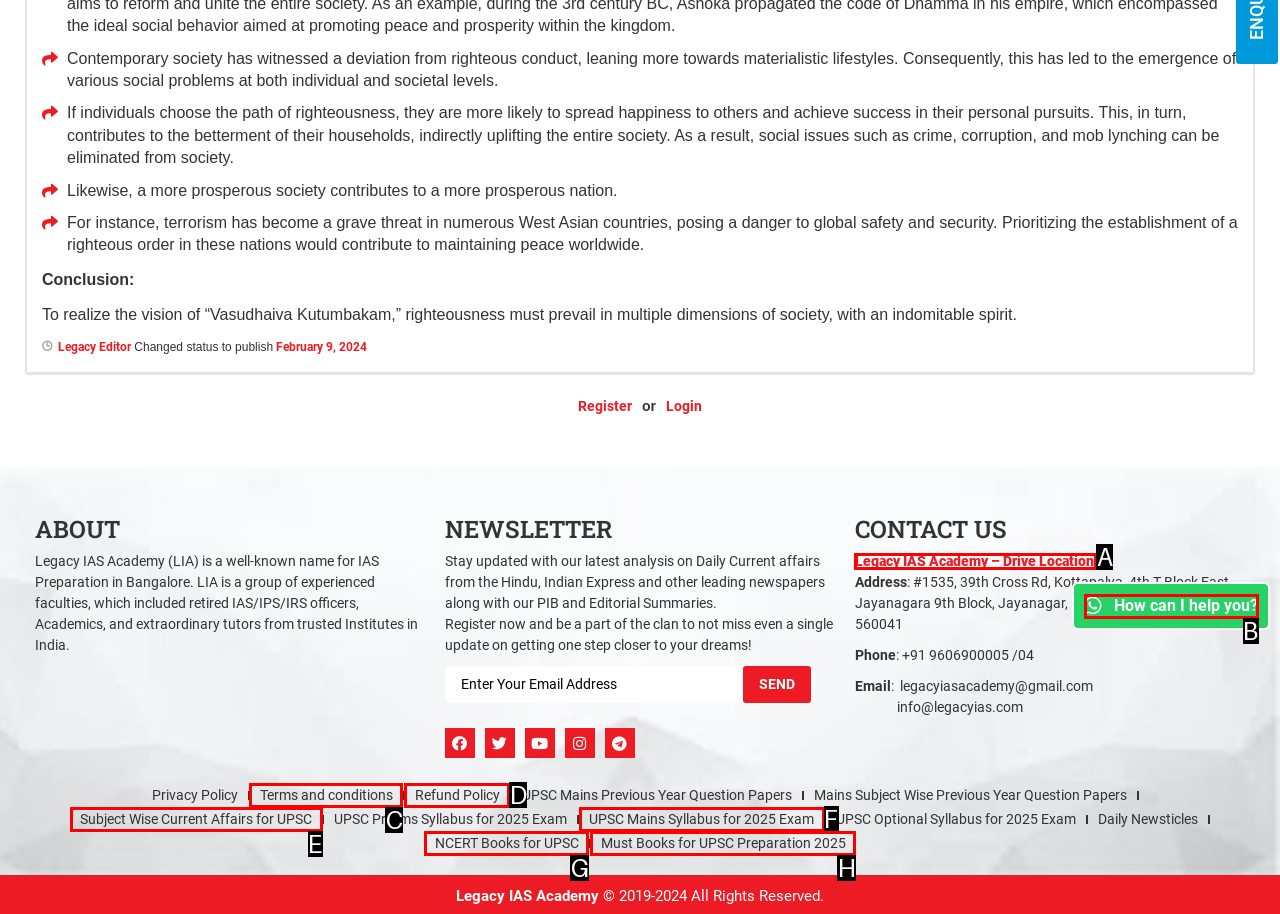Choose the letter that best represents the description: NCERT Books for UPSC. Provide the letter as your response.

G